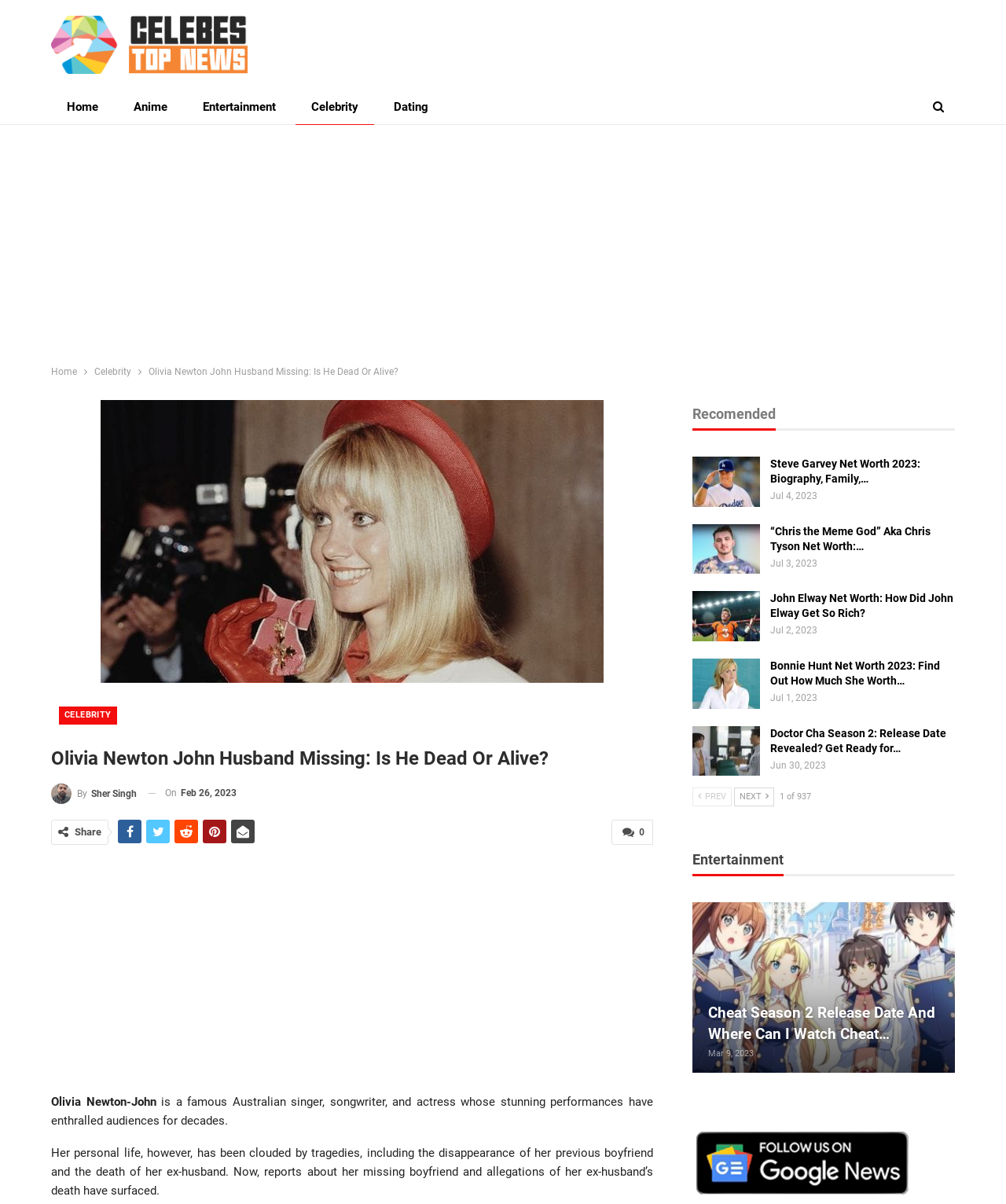How many pages are there in this article?
Using the image, give a concise answer in the form of a single word or short phrase.

937